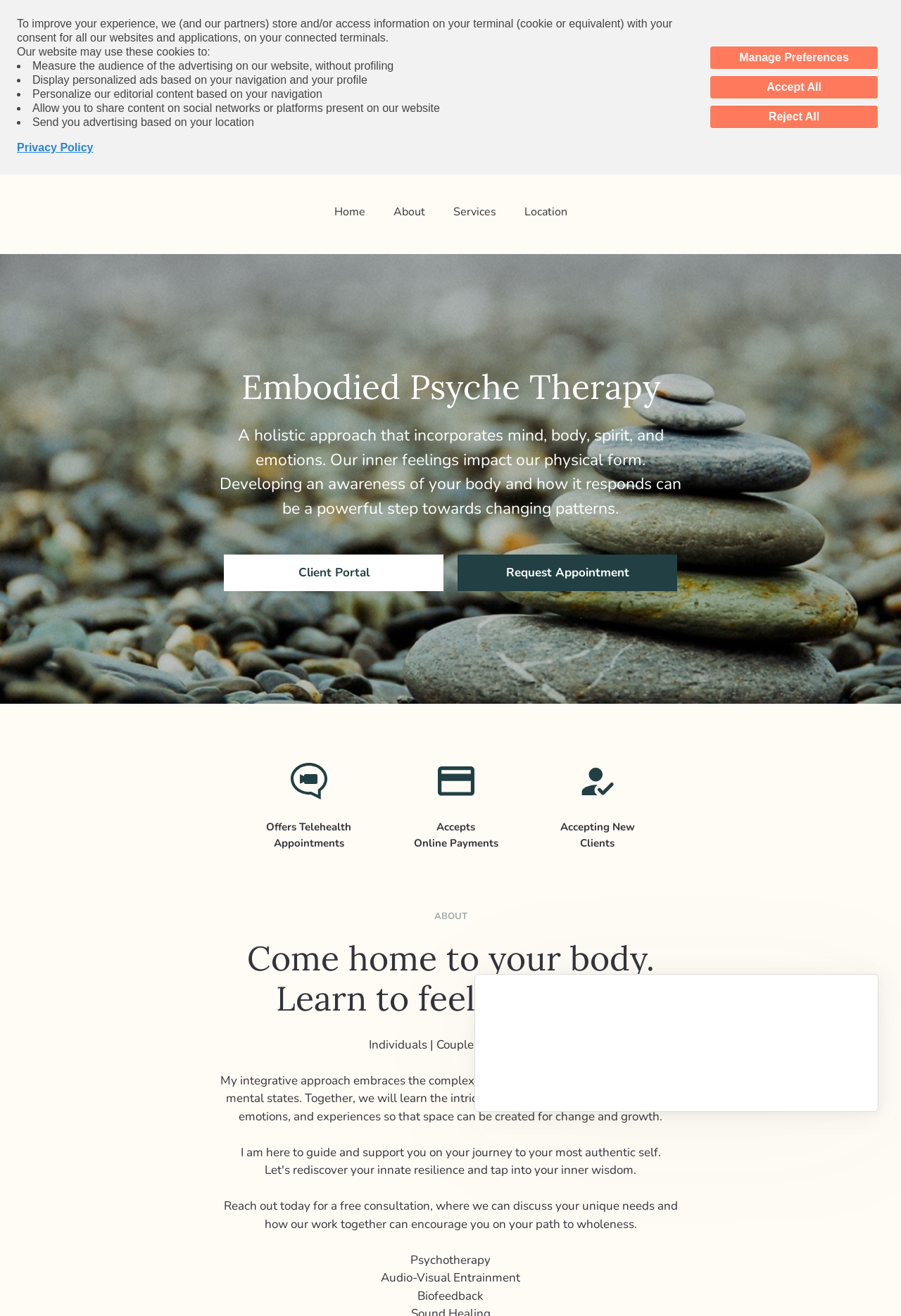Provide the bounding box coordinates of the UI element that matches the description: "Basket: | £".

None